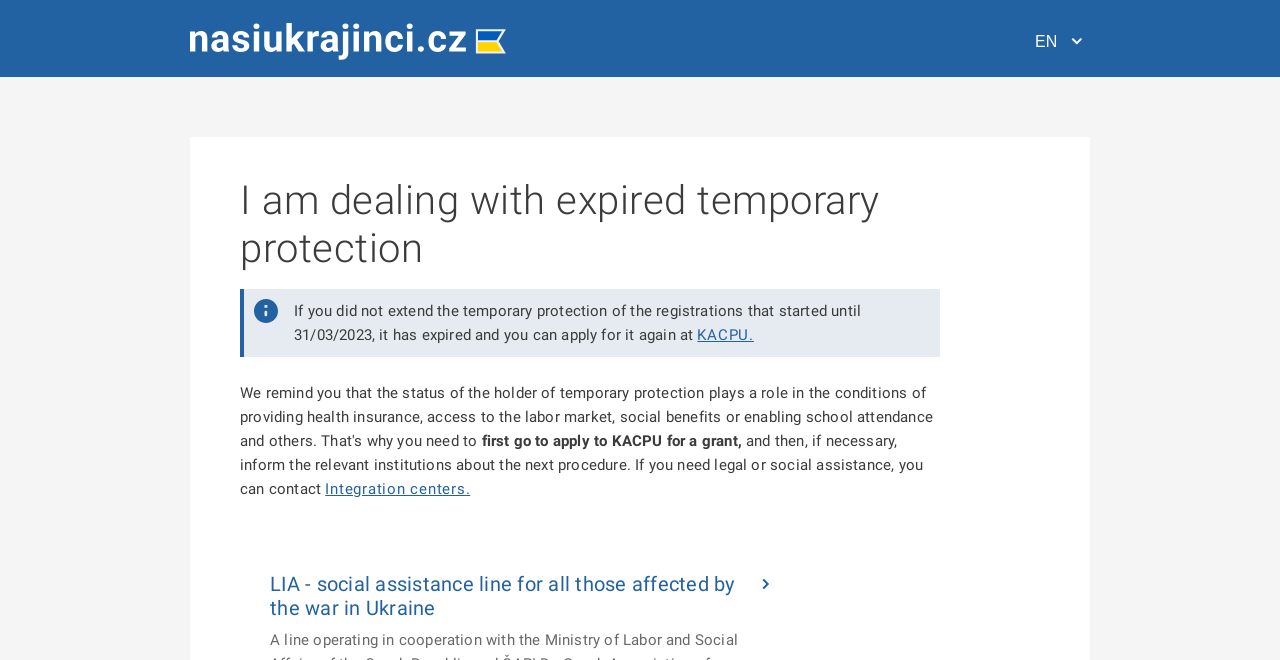Extract the bounding box coordinates for the UI element described as: "KACPU.".

[0.545, 0.494, 0.589, 0.521]